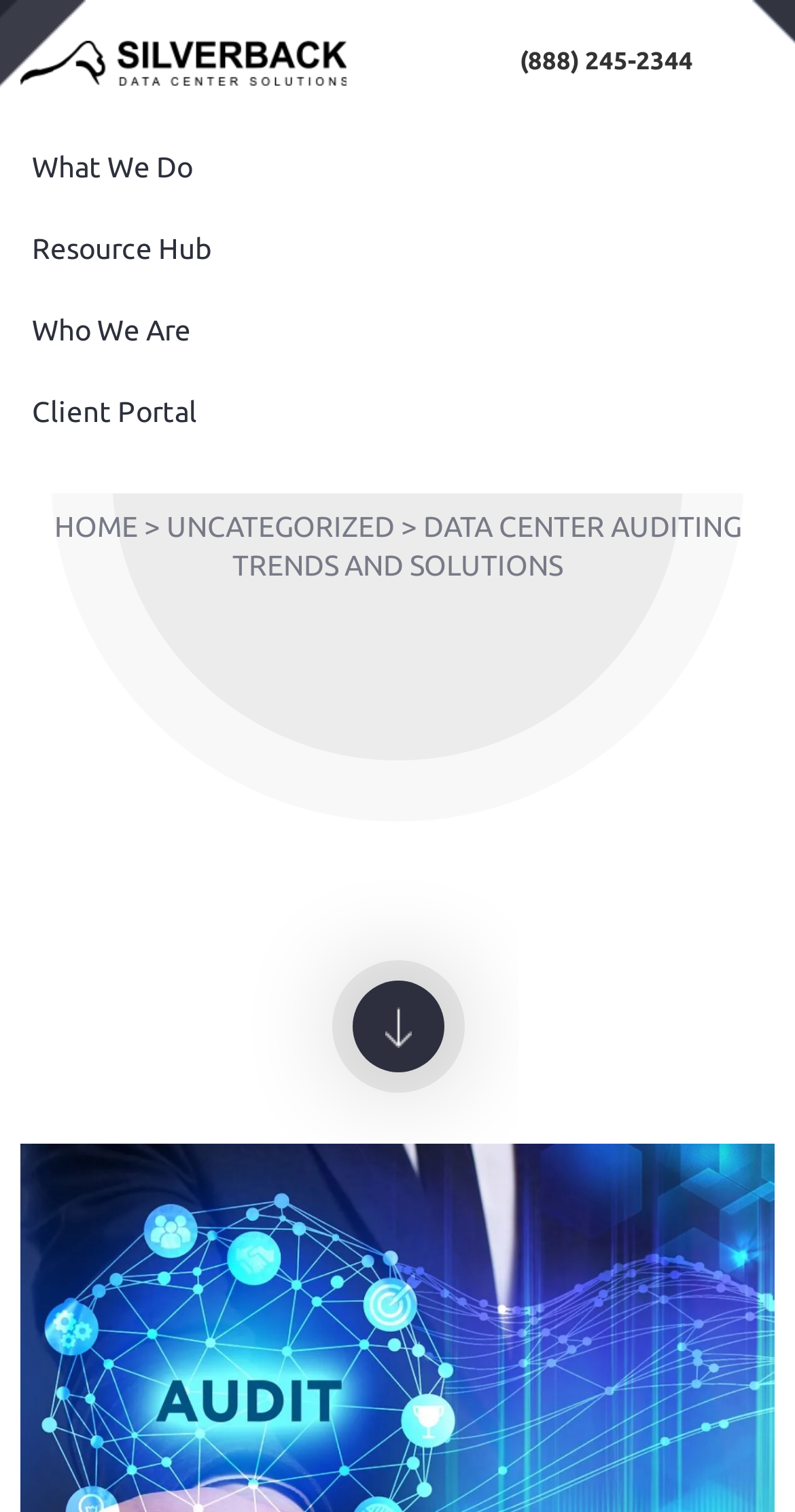Please predict the bounding box coordinates (top-left x, top-left y, bottom-right x, bottom-right y) for the UI element in the screenshot that fits the description: Home

[0.068, 0.338, 0.173, 0.36]